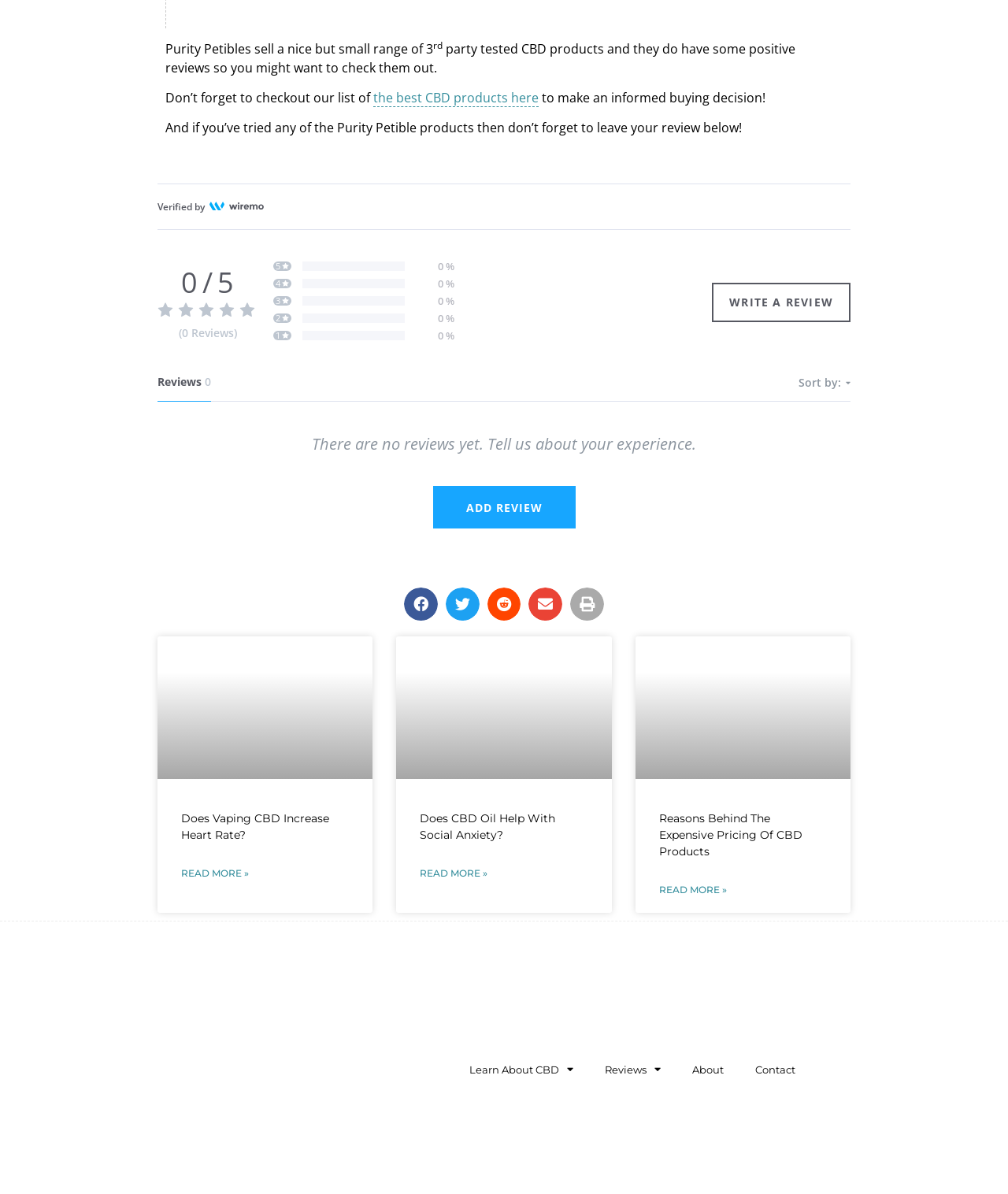Locate the bounding box coordinates of the area to click to fulfill this instruction: "Click on the 'WRITE A REVIEW' button". The bounding box should be presented as four float numbers between 0 and 1, in the order [left, top, right, bottom].

[0.724, 0.247, 0.827, 0.259]